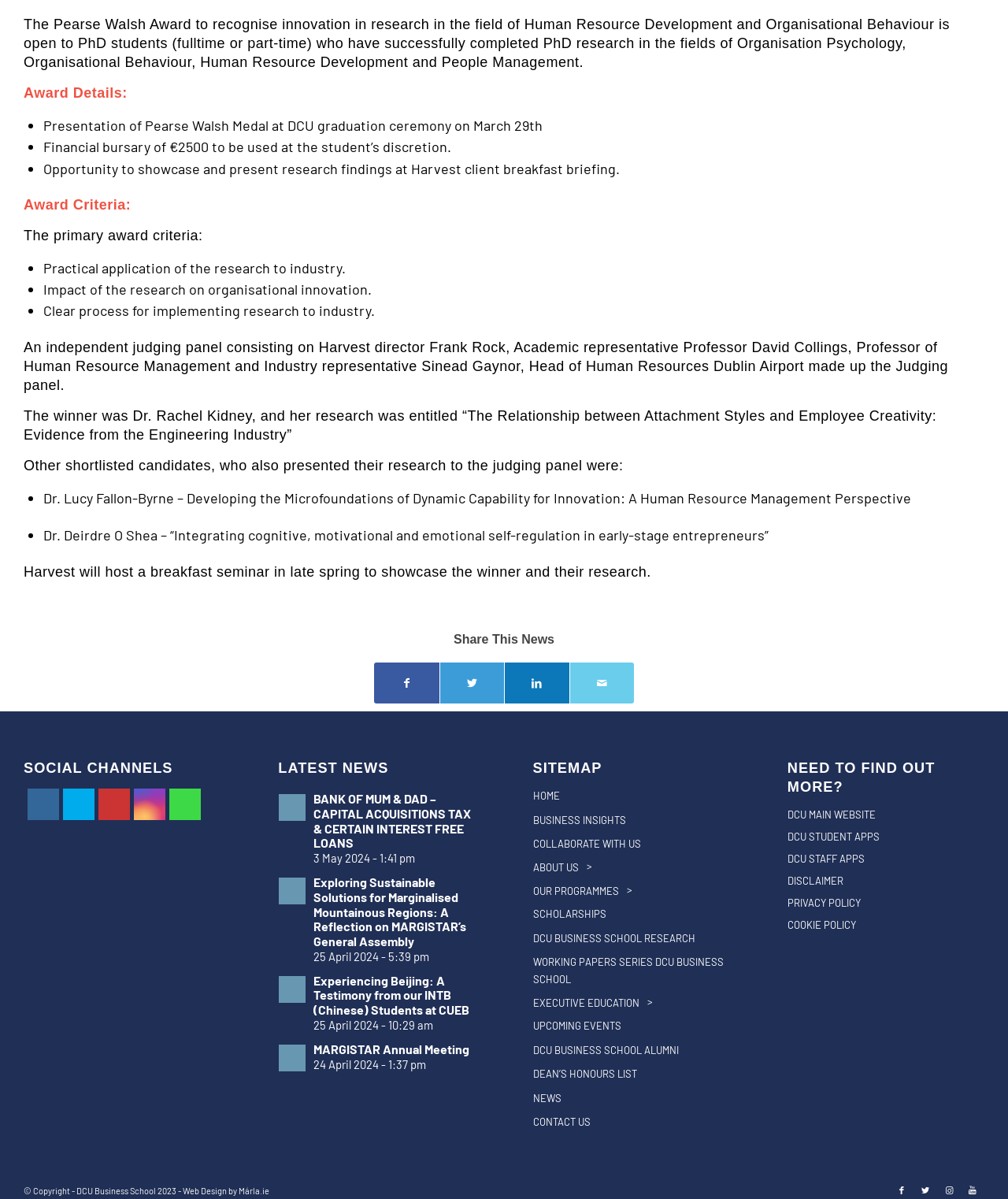Please locate the bounding box coordinates of the element that should be clicked to achieve the given instruction: "Search for something".

None